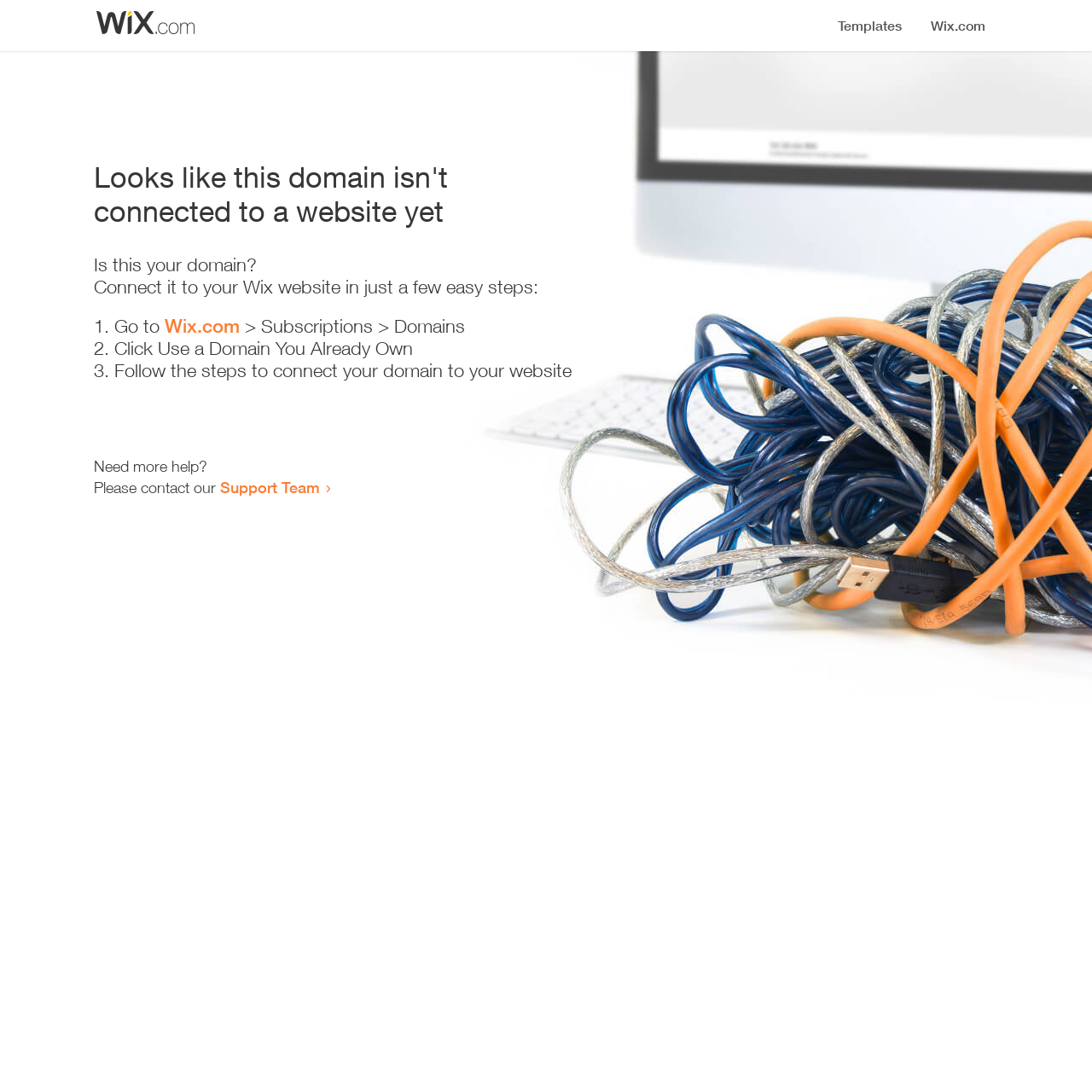What is the user trying to do with their domain?
Answer the question with a detailed explanation, including all necessary information.

The webpage provides instructions on how to connect the domain to a website, indicating that the user is trying to connect their domain to a website.